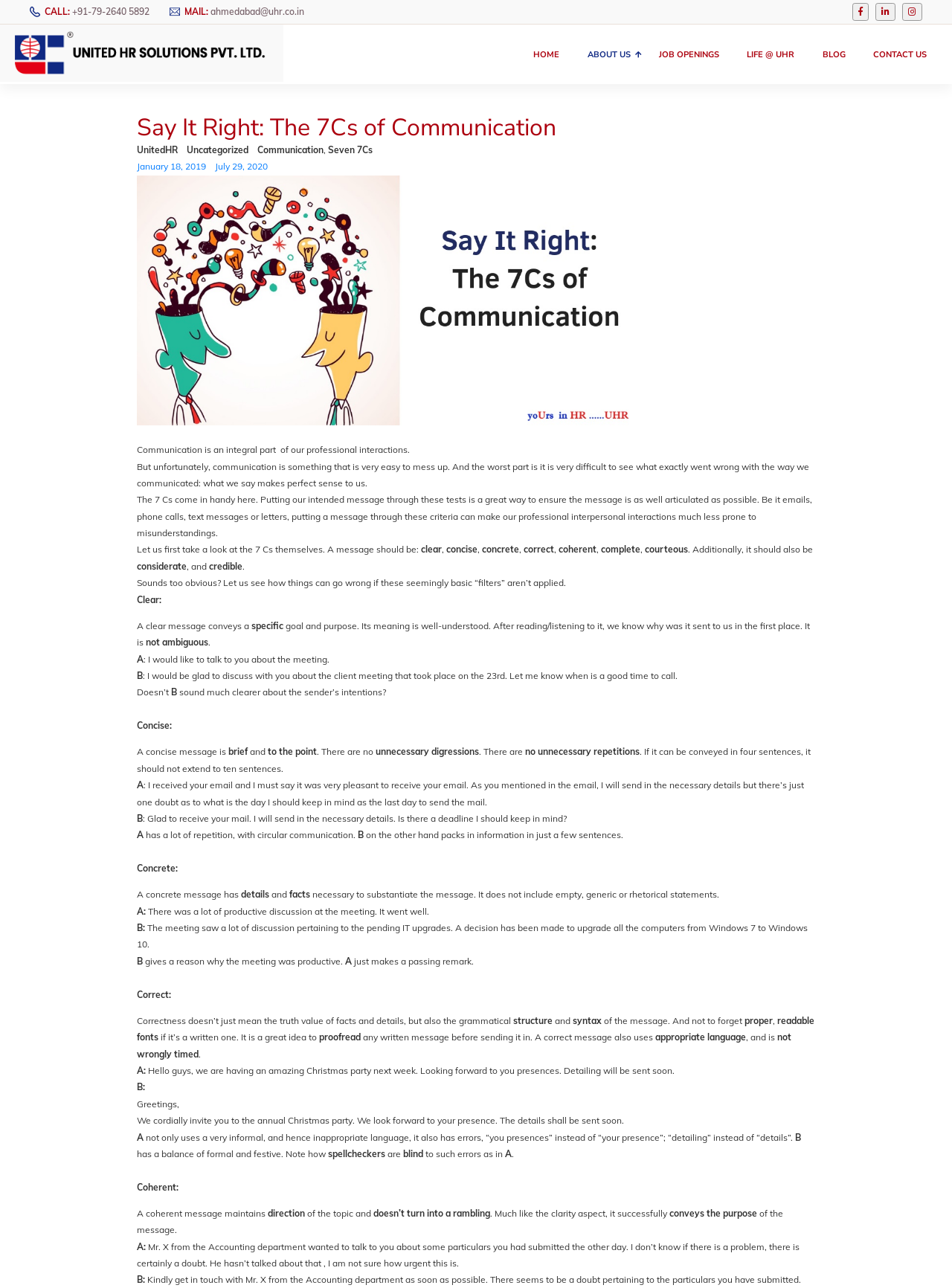Give a one-word or short phrase answer to the question: 
What is the date of posting this article?

January 18, 2019